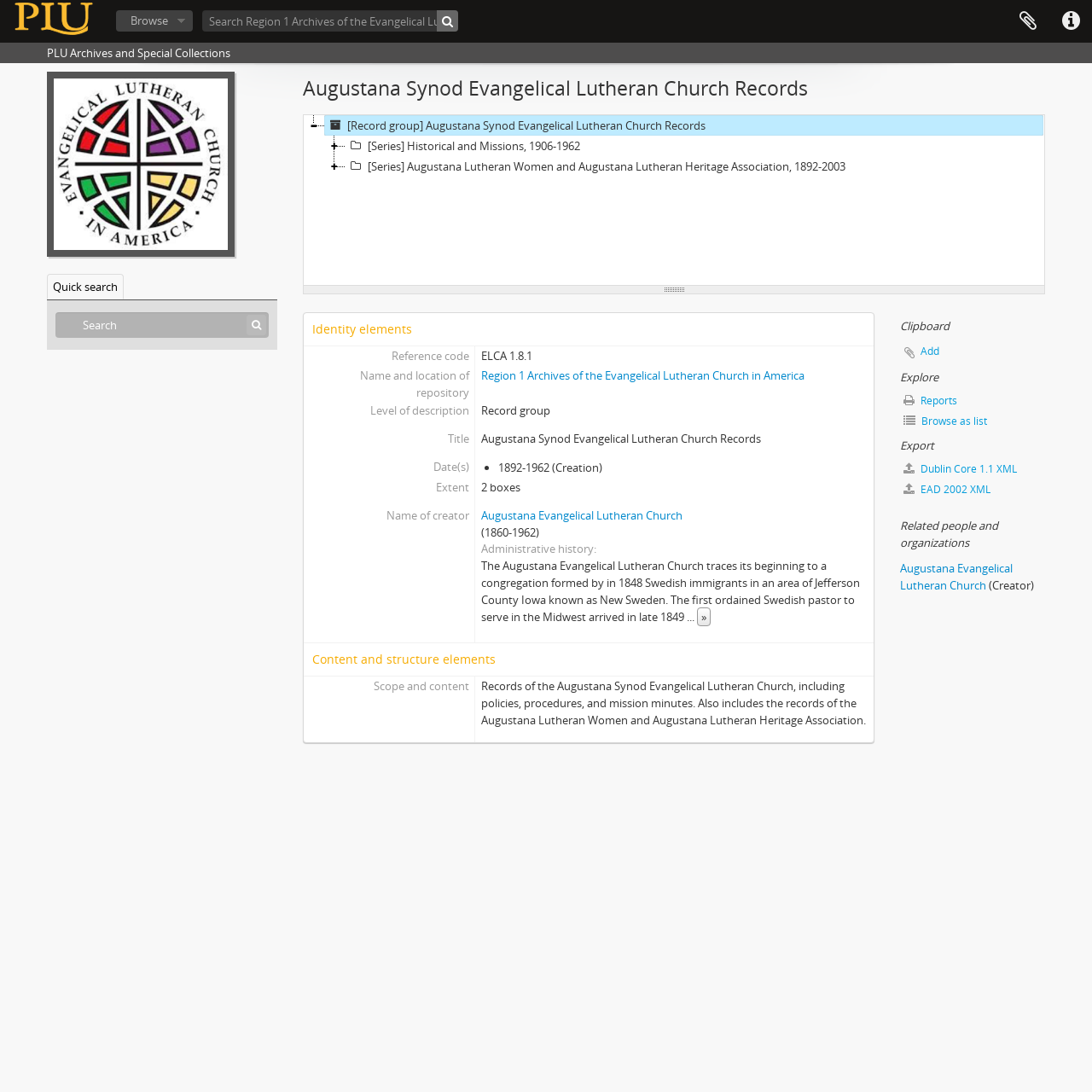Please identify the bounding box coordinates of the element's region that should be clicked to execute the following instruction: "Edit identity elements". The bounding box coordinates must be four float numbers between 0 and 1, i.e., [left, top, right, bottom].

[0.278, 0.287, 0.8, 0.317]